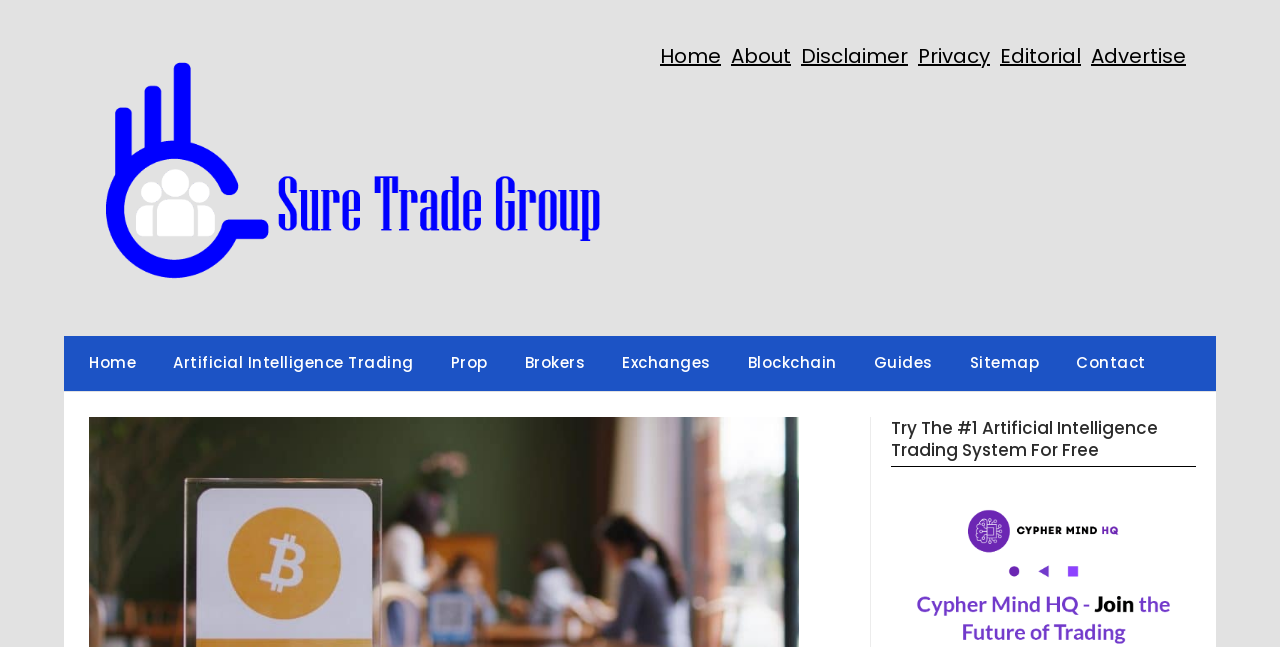Pinpoint the bounding box coordinates of the area that must be clicked to complete this instruction: "learn about Artificial Intelligence Trading".

[0.123, 0.52, 0.336, 0.604]